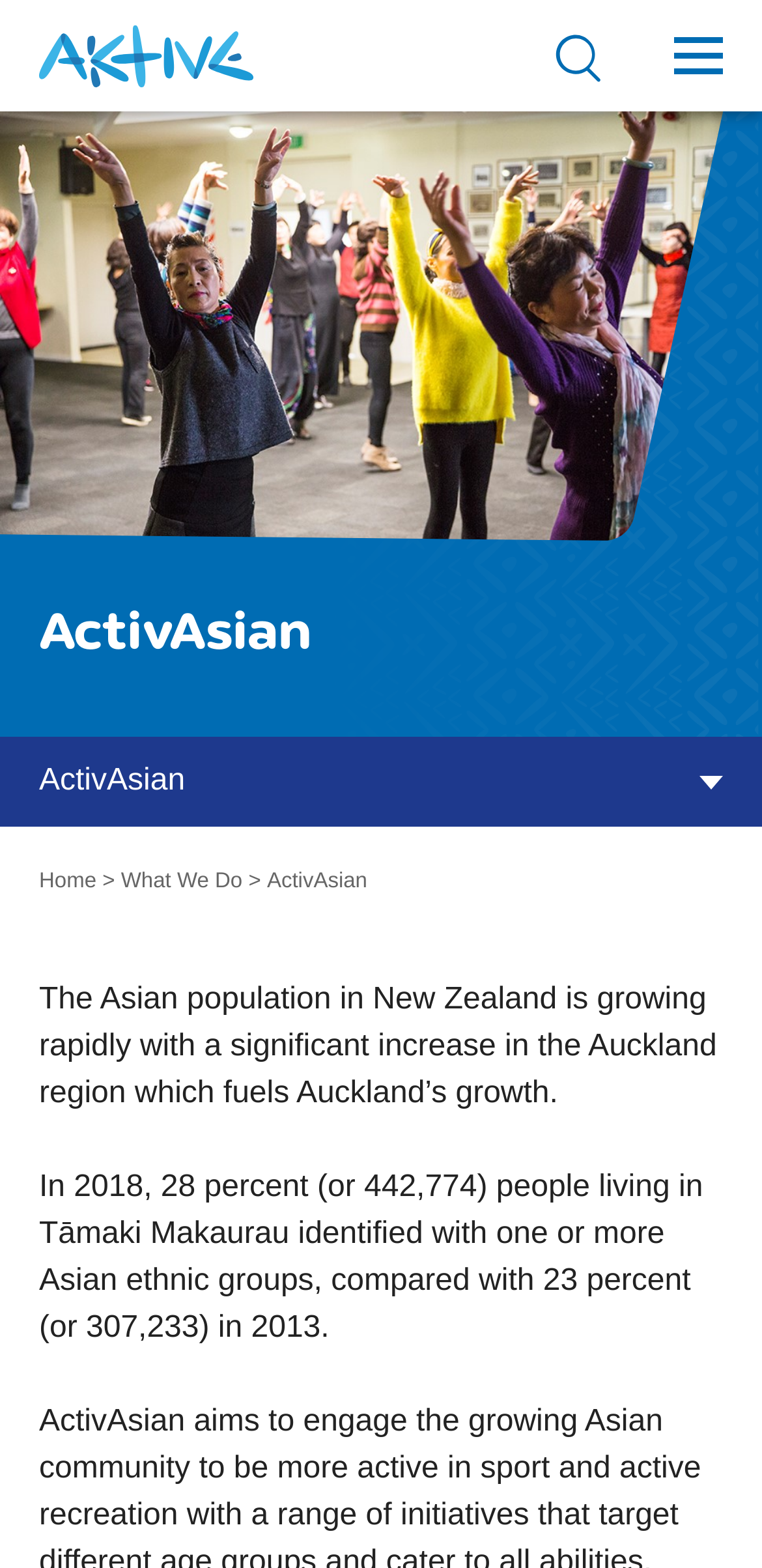Provide your answer in one word or a succinct phrase for the question: 
How many people are living in Tāmaki Makaurau who identified with one or more Asian ethnic groups in 2018?

442,774